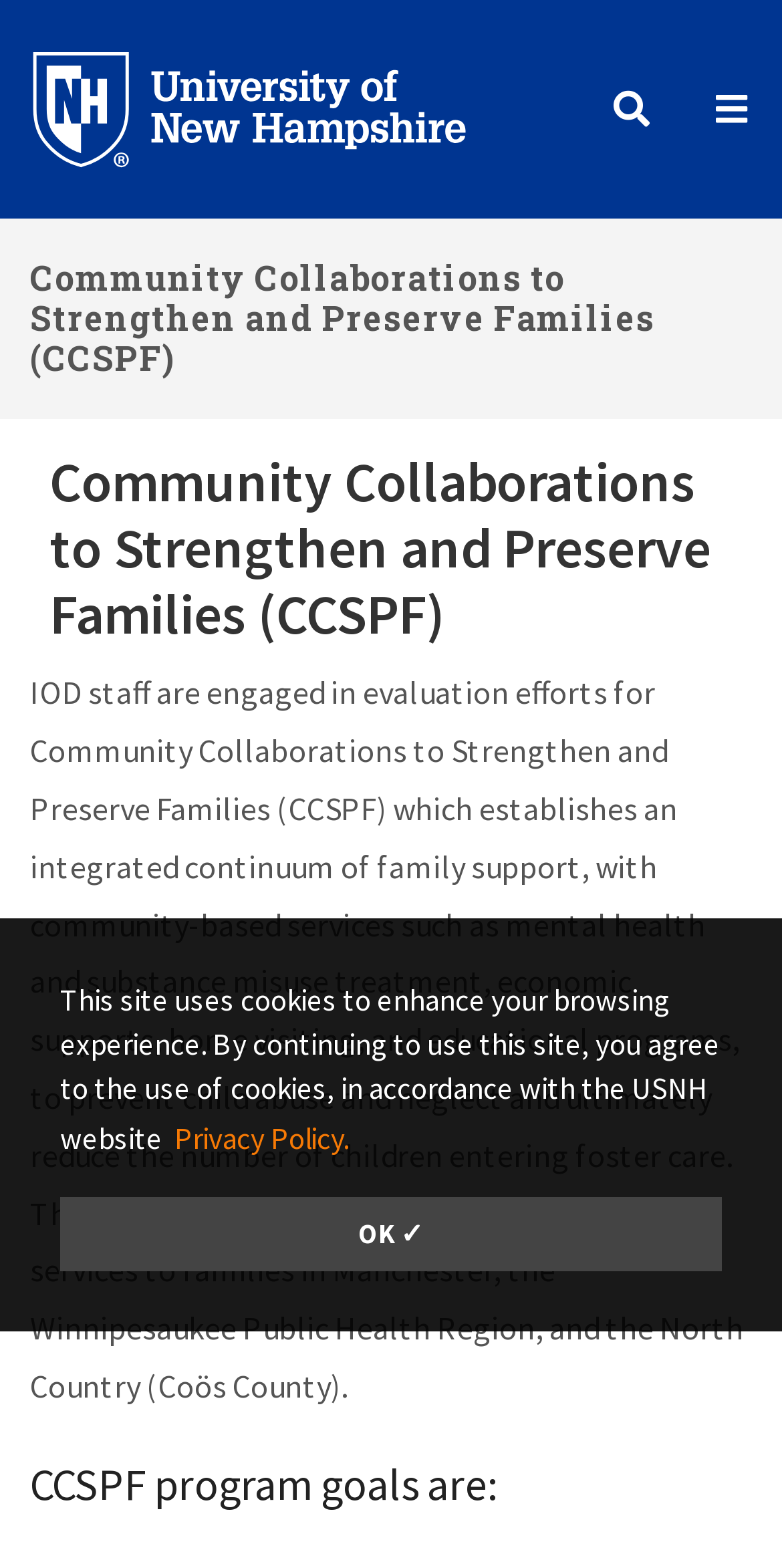How many project sites are currently providing services to families?
Please provide a single word or phrase answer based on the image.

Three